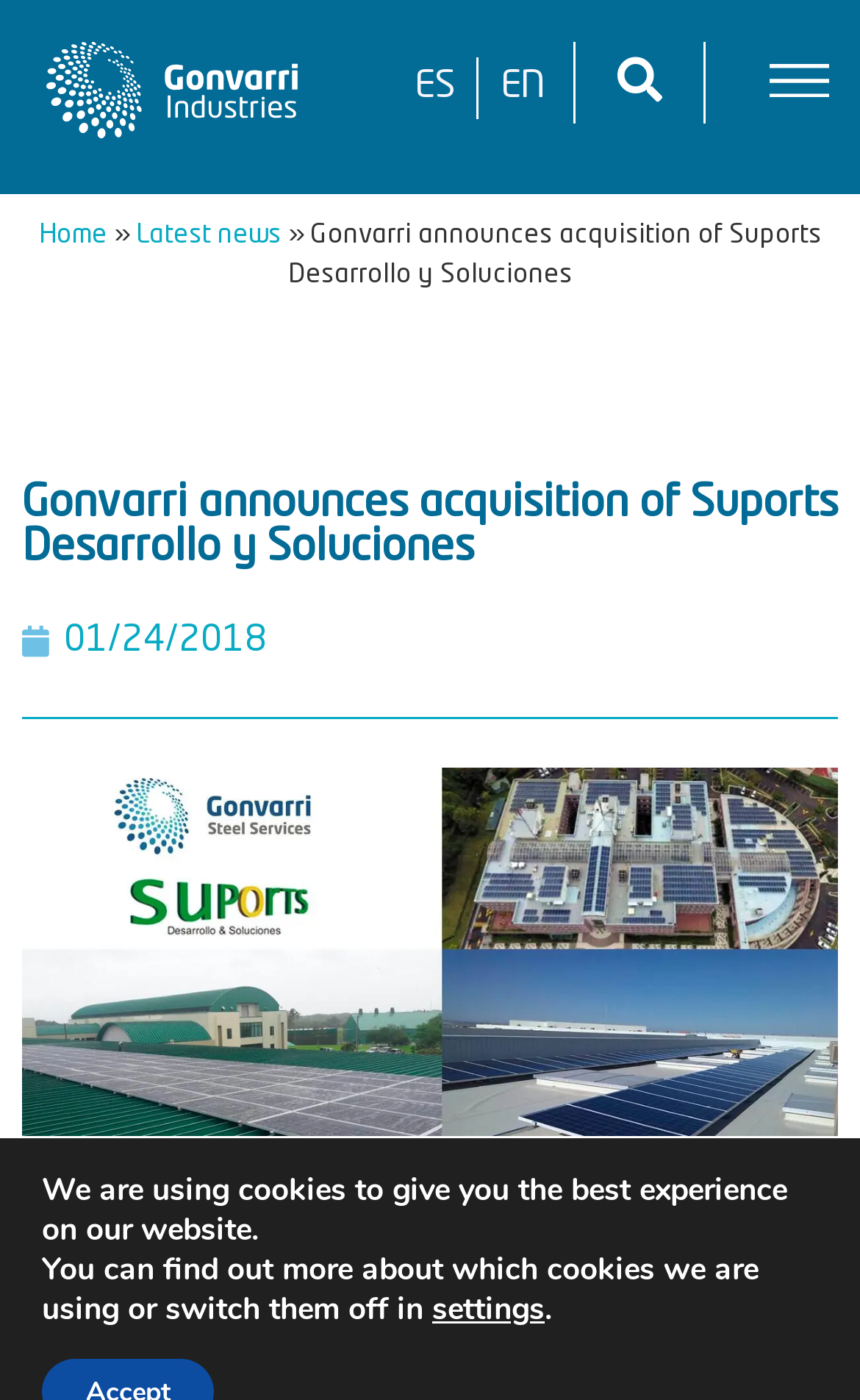What is the name of the company whose logo is displayed at the top left corner?
Using the information from the image, provide a comprehensive answer to the question.

The answer can be found in the image element with the description 'Gonvarri Industries' which is located at the top left corner of the webpage.